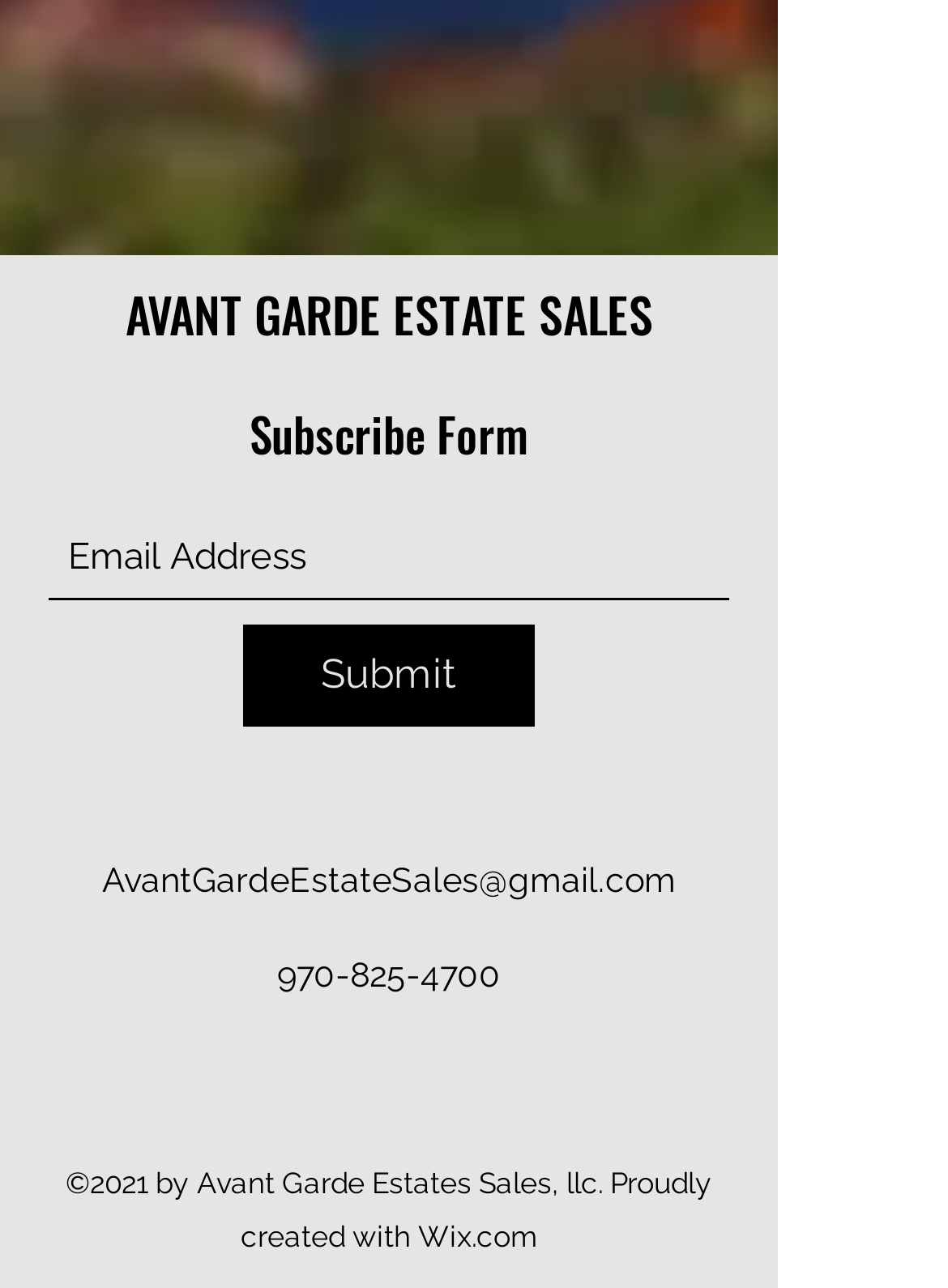Show the bounding box coordinates for the element that needs to be clicked to execute the following instruction: "Visit Facebook page". Provide the coordinates in the form of four float numbers between 0 and 1, i.e., [left, top, right, bottom].

[0.308, 0.823, 0.359, 0.861]